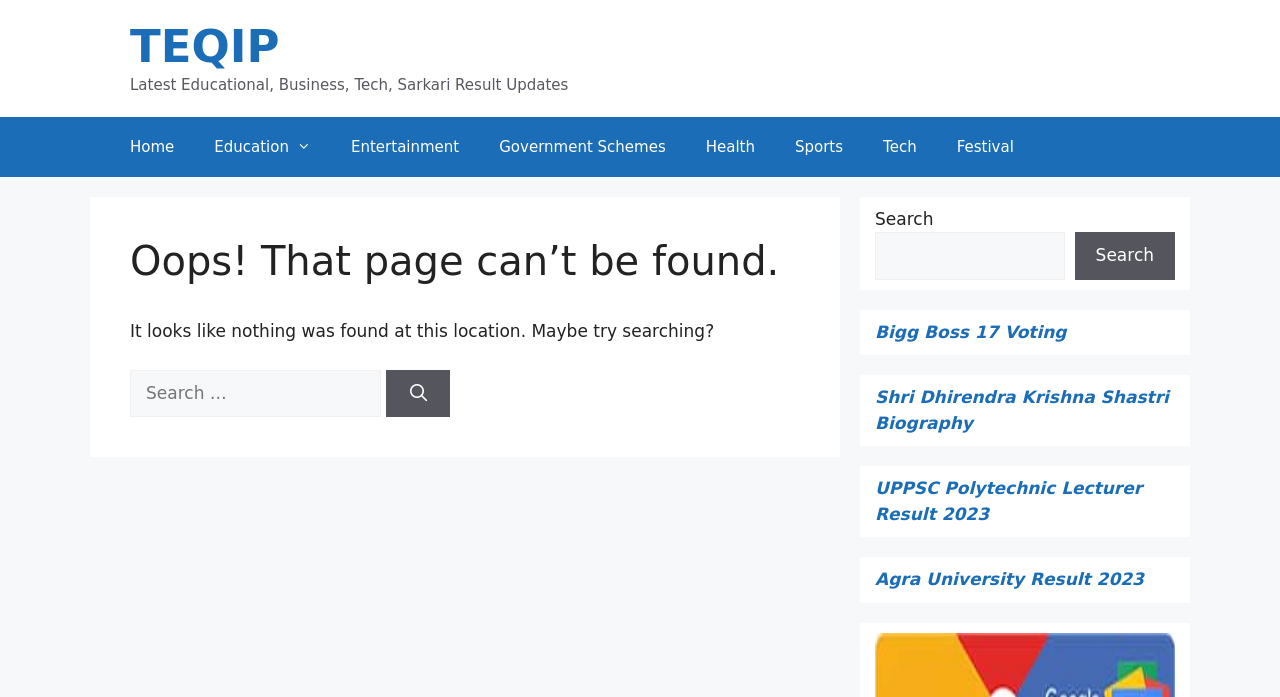Produce an extensive caption that describes everything on the webpage.

The webpage displays a "Page not found" error message, indicating that the requested page could not be found. At the top, there is a banner with a link to the "TEQIP" website and a tagline "Latest Educational, Business, Tech, Sarkari Result Updates". Below the banner, there is a primary navigation menu with links to various categories such as "Home", "Education", "Entertainment", "Government Schemes", "Health", "Sports", "Tech", and "Festival".

The main content area is divided into two sections. On the left, there is a header with a prominent error message "Oops! That page can’t be found." followed by a paragraph of text "It looks like nothing was found at this location. Maybe try searching?". Below this, there is a search box with a label "Search for:" and a "Search" button.

On the right side, there are four complementary sections, each containing a search box with a "Search" button and a list of links to various topics such as "Bigg Boss 17 Voting", "Shri Dhirendra Krishna Shastri", "UPPSC Polytechnic Lecturer Result 2023", and "Agra University Result 2023". These sections appear to be related to recent news or updates.